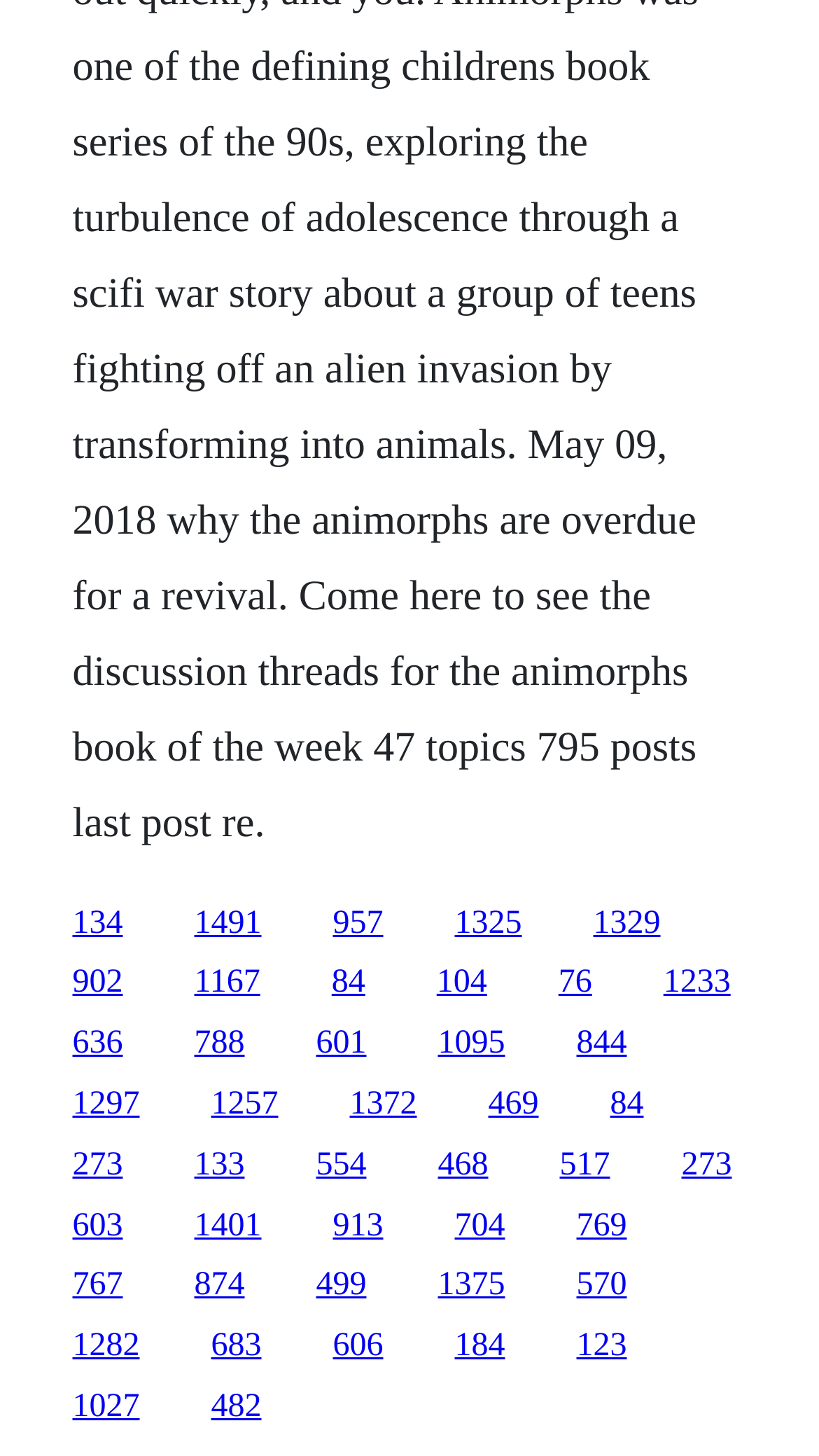Are there any links with the same left coordinate?
Please answer the question with as much detail as possible using the screenshot.

I compared the left coordinates of the link elements and found that some links have the same left coordinate, indicating they are aligned vertically.